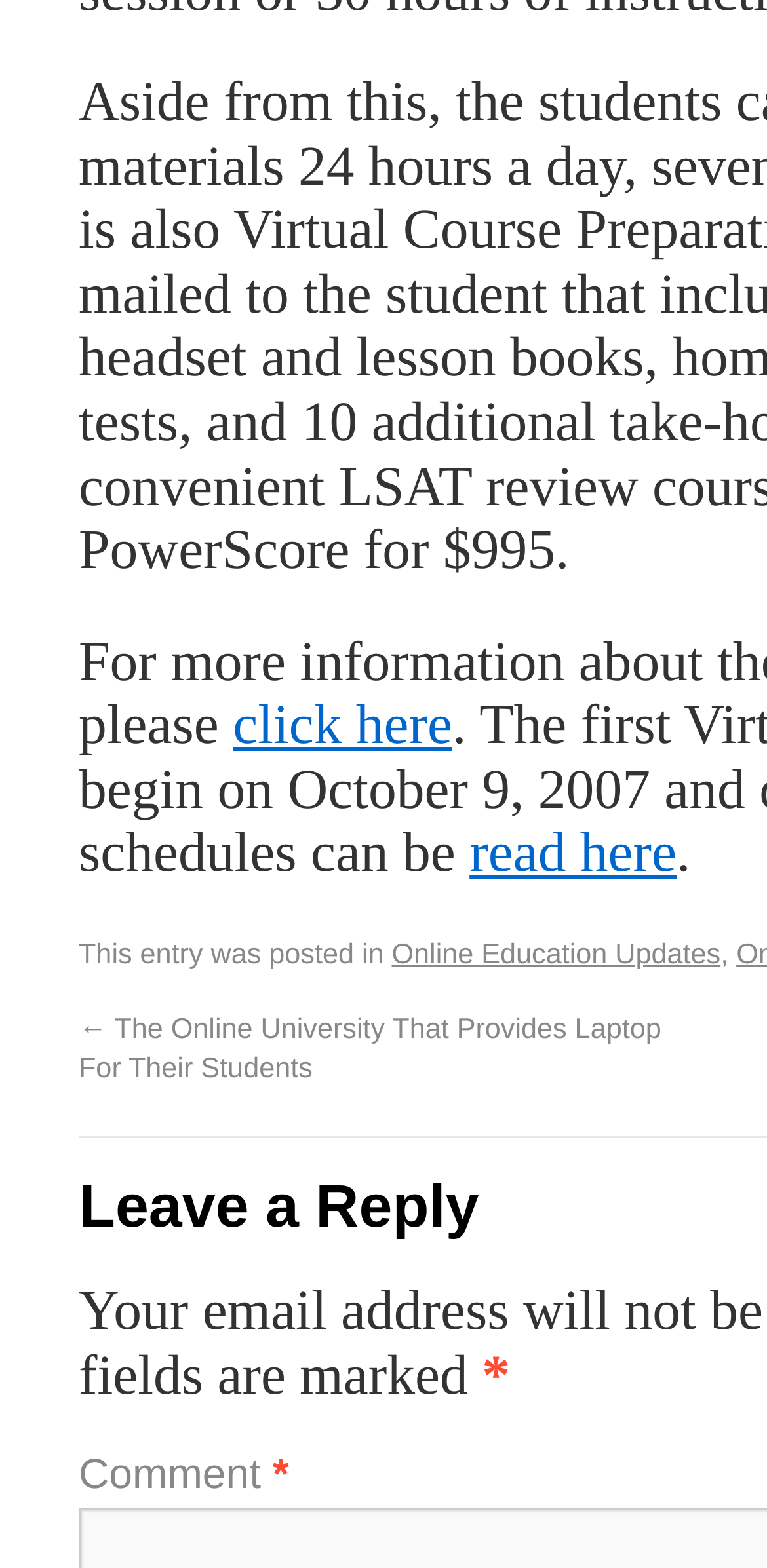Identify the bounding box coordinates for the UI element described as: "read here". The coordinates should be provided as four floats between 0 and 1: [left, top, right, bottom].

[0.612, 0.573, 0.882, 0.612]